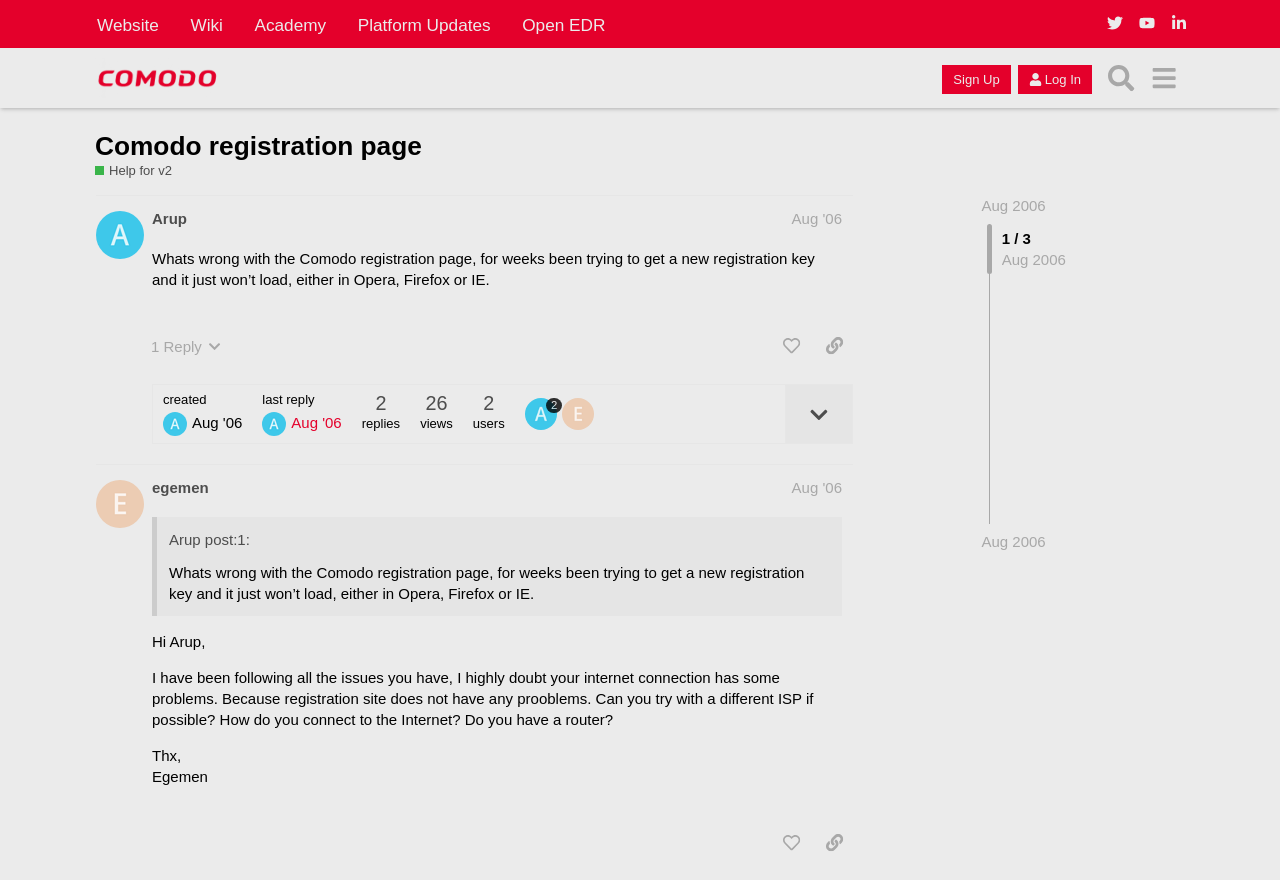Pinpoint the bounding box coordinates of the clickable area necessary to execute the following instruction: "Search for something". The coordinates should be given as four float numbers between 0 and 1, namely [left, top, right, bottom].

[0.859, 0.064, 0.892, 0.113]